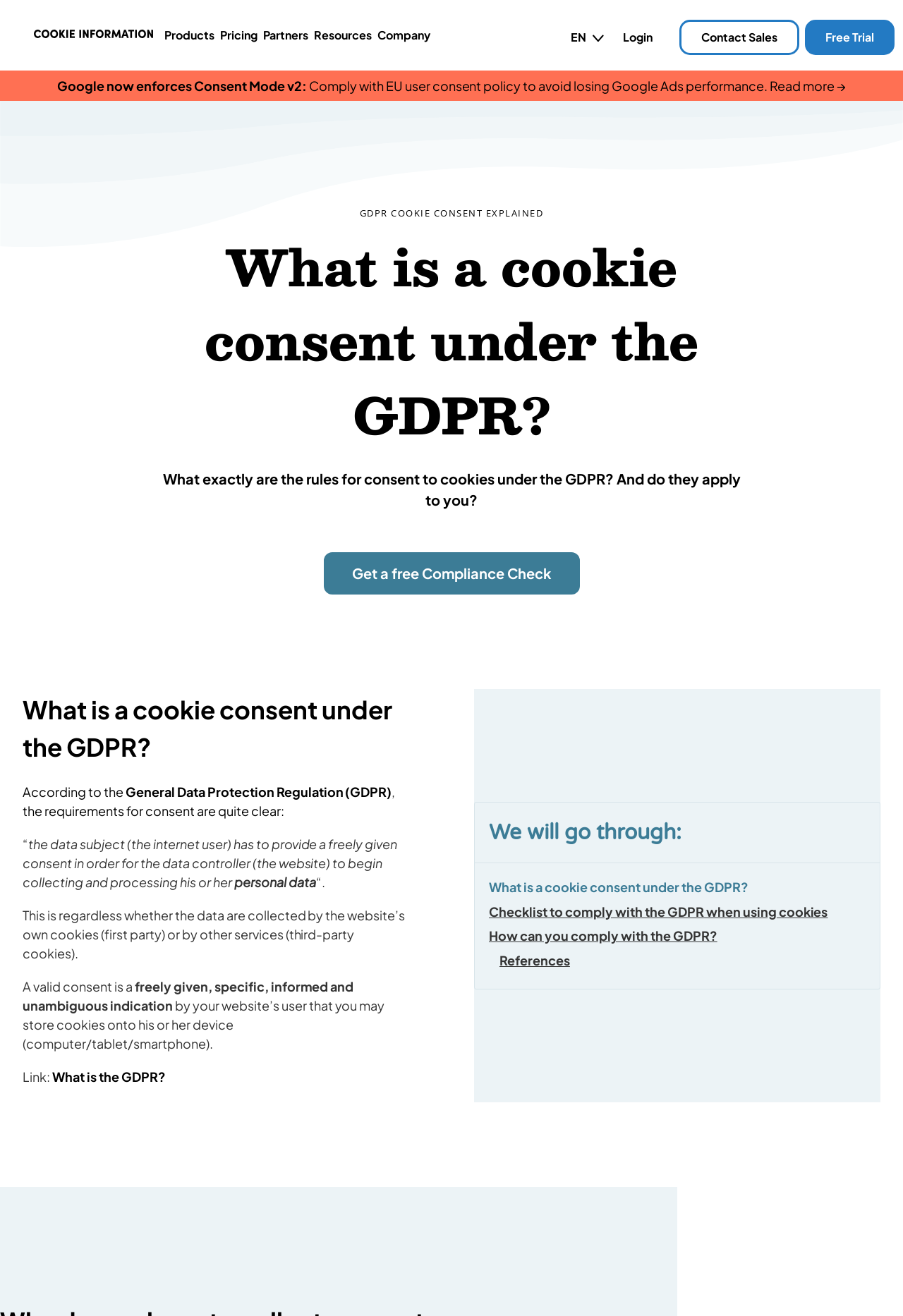Show the bounding box coordinates for the element that needs to be clicked to execute the following instruction: "Learn about the General Data Protection Regulation (GDPR)". Provide the coordinates in the form of four float numbers between 0 and 1, i.e., [left, top, right, bottom].

[0.139, 0.595, 0.434, 0.608]